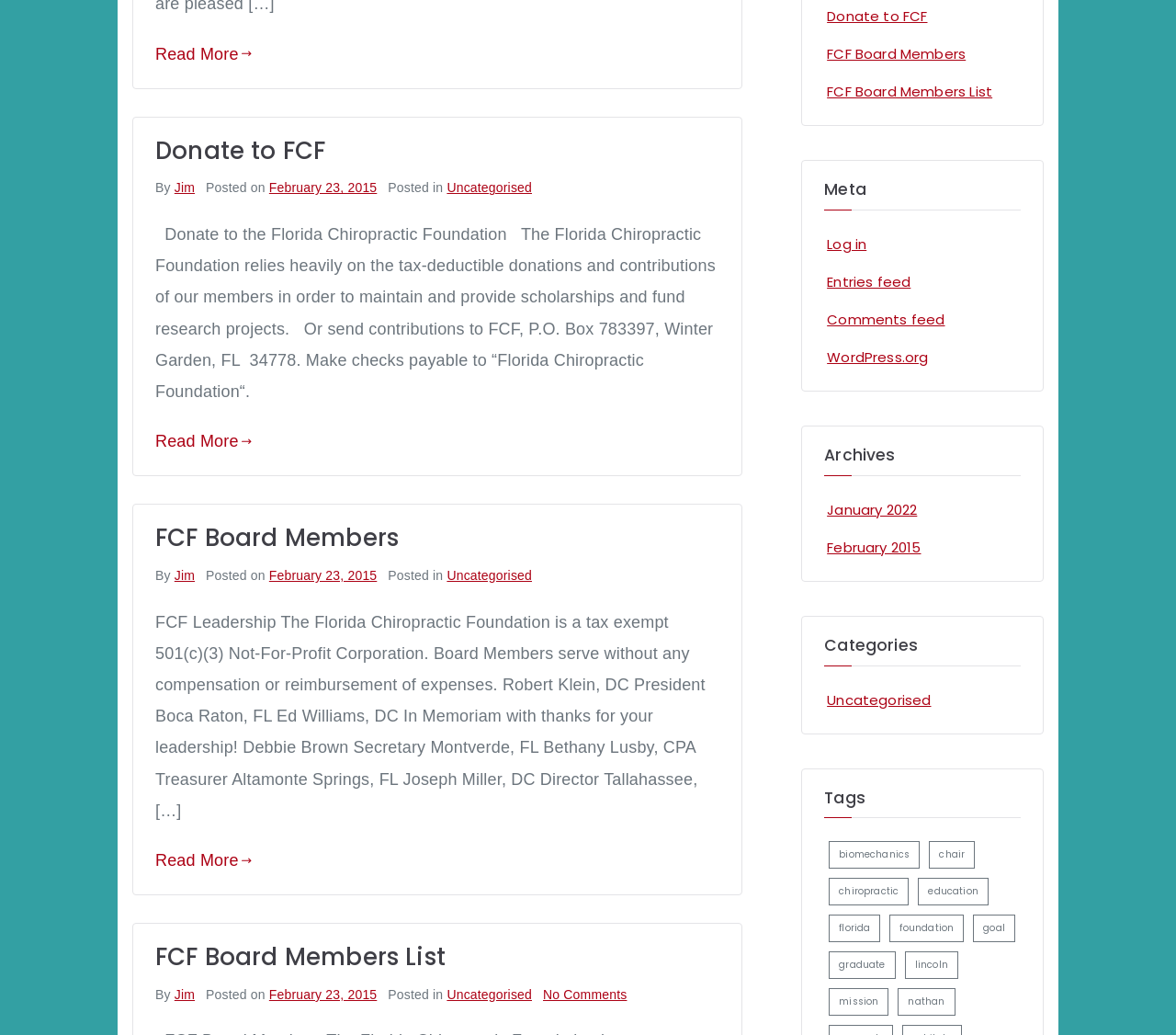Using the provided element description "parent_node: Search for: name="s" placeholder="Search"", determine the bounding box coordinates of the UI element.

None